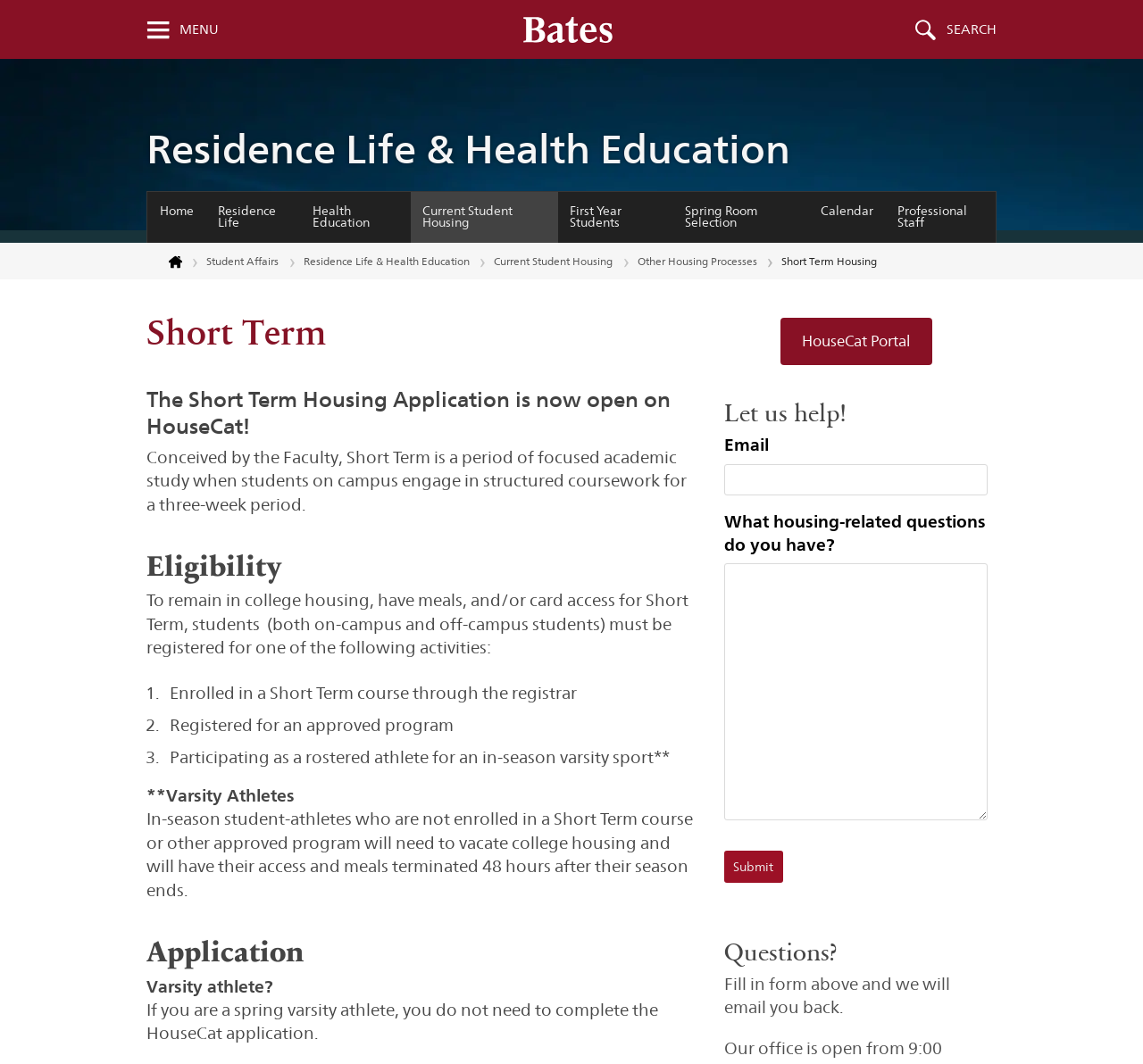What is the application process for varsity athletes?
Using the screenshot, give a one-word or short phrase answer.

No application needed